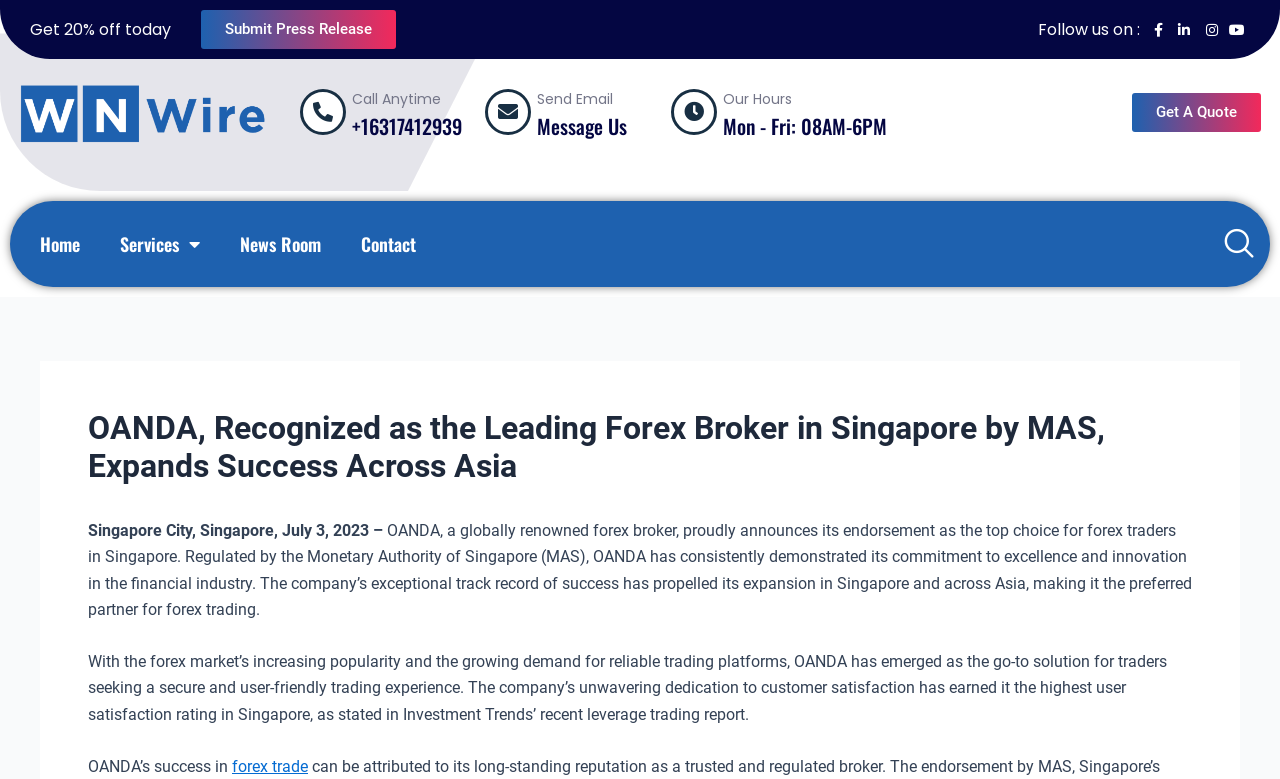Find the bounding box coordinates of the element to click in order to complete the given instruction: "Call anytime."

[0.275, 0.114, 0.344, 0.14]